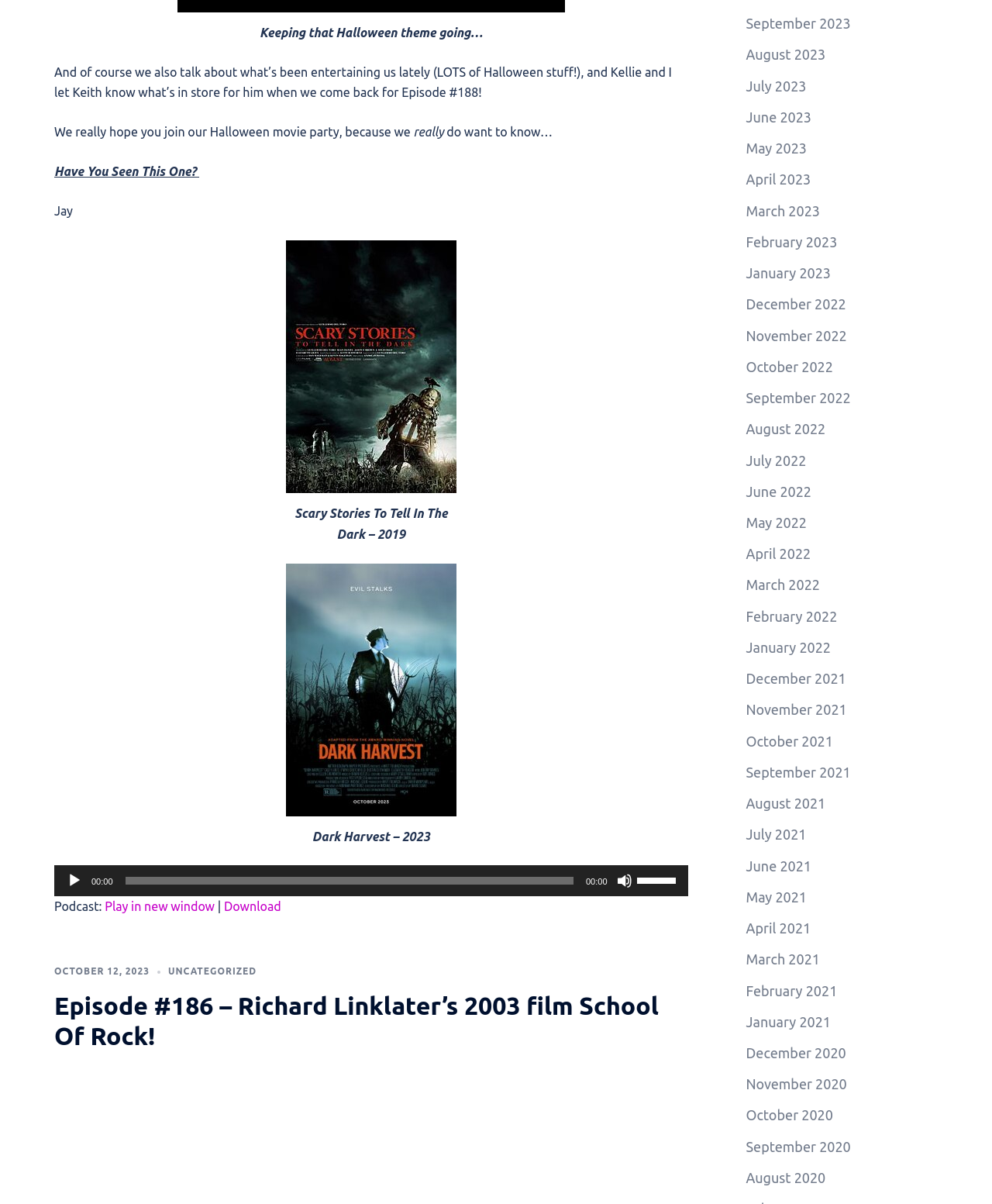Please find the bounding box coordinates for the clickable element needed to perform this instruction: "Click the Post Comment button".

None